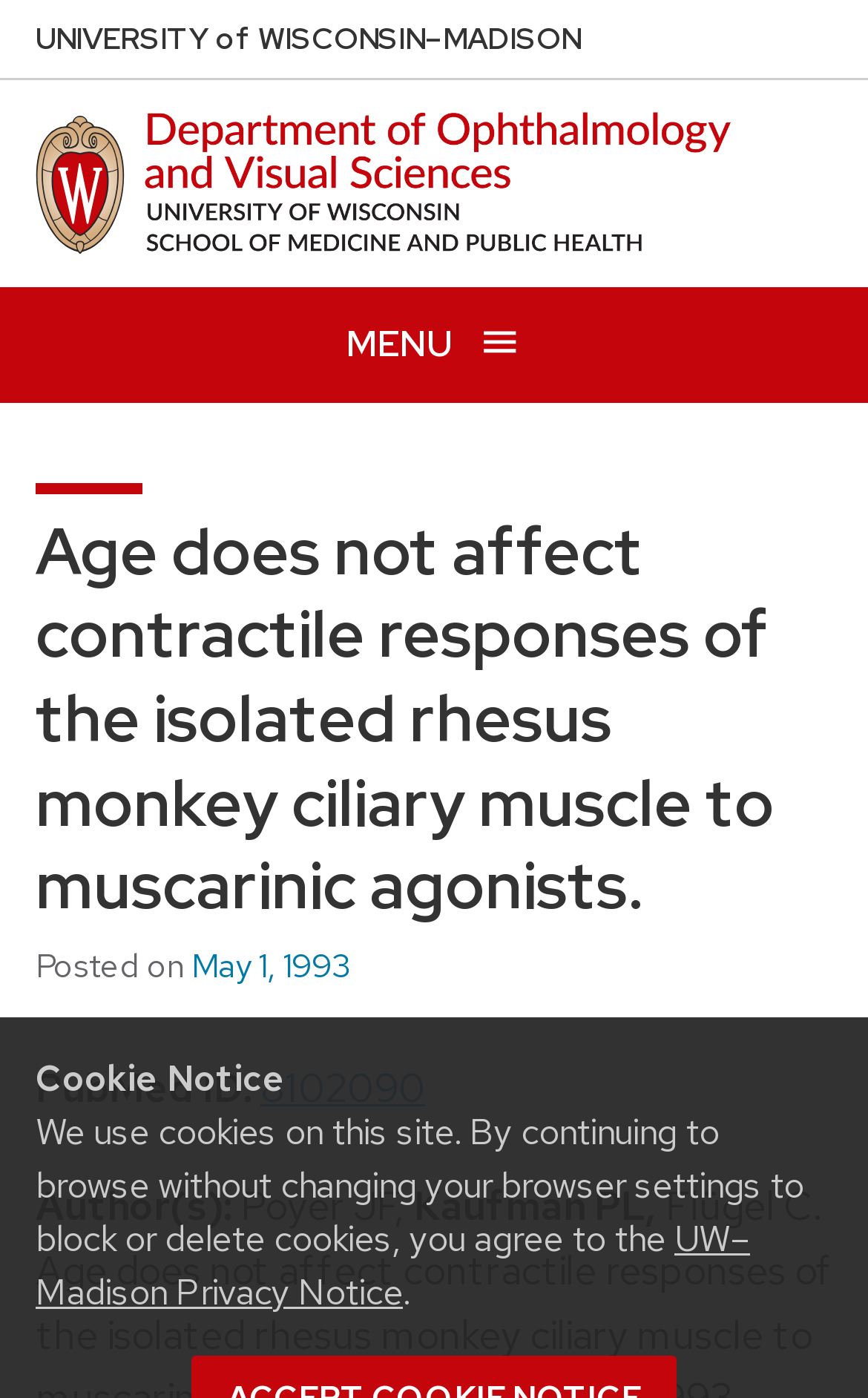Determine the bounding box coordinates (top-left x, top-left y, bottom-right x, bottom-right y) of the UI element described in the following text: May 1, 1993

[0.221, 0.675, 0.403, 0.707]